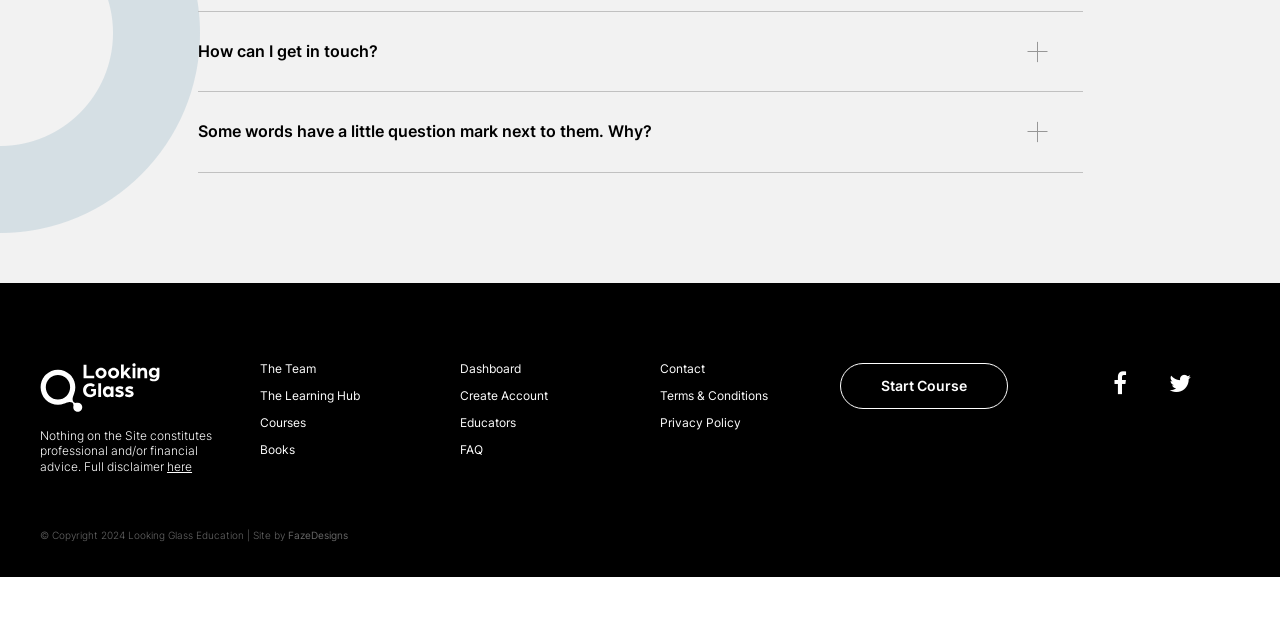Using the description "Terms & Conditions", predict the bounding box of the relevant HTML element.

[0.516, 0.609, 0.6, 0.627]